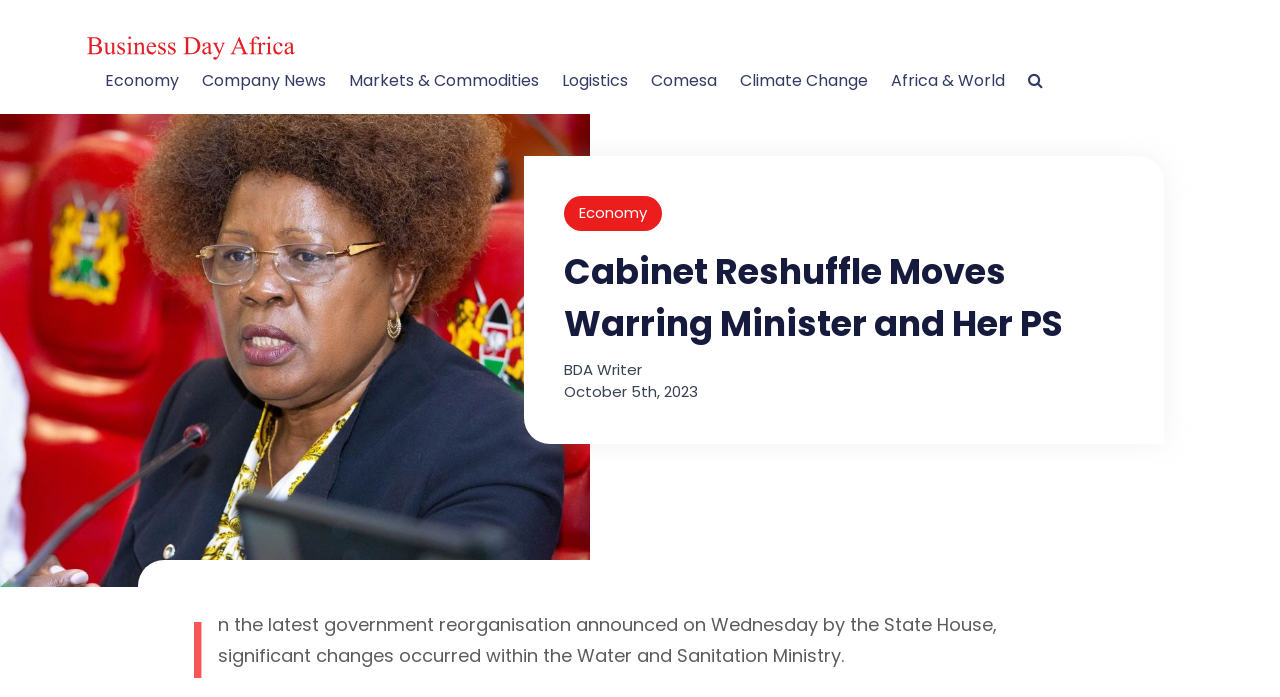Create an elaborate caption for the webpage.

The webpage appears to be a news article page, with a focus on a specific news story about a cabinet reshuffle. At the top of the page, there is a large heading that reads "Cabinet Reshuffle Moves Warring Minister and Her PS – Business Day Africa". Below this heading, there is a link to the news article, accompanied by a small image.

To the right of the heading, there is a row of links to various news categories, including "Economy", "Company News", "Markets & Commodities", "Logistics", "Comesa", "Climate Change", and "Africa & World". These links are positioned horizontally, with "Economy" on the left and "Africa & World" on the right.

Further down the page, there is a second instance of the "Economy" link, positioned below the row of category links. Below this link, there is a second heading that reads "Cabinet Reshuffle Moves Warring Minister and Her PS". This heading is followed by the text "BDA Writer" and a timestamp that reads "October 5th, 2023".

The overall layout of the page suggests that the main content of the news article is located below the heading and timestamp, although the exact content is not specified in the accessibility tree.